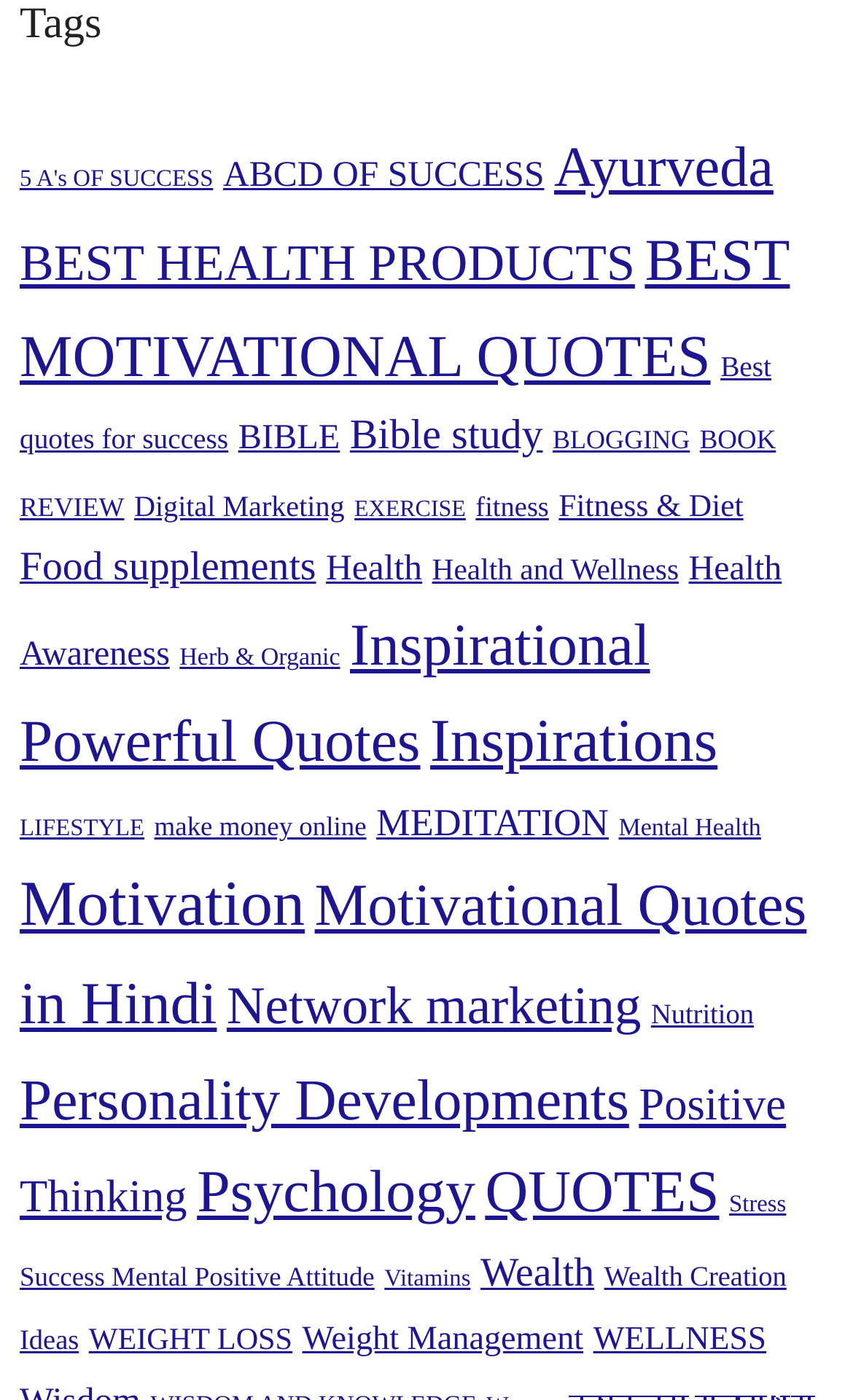Given the element description: "BEST HEALTH PRODUCTS", predict the bounding box coordinates of this UI element. The coordinates must be four float numbers between 0 and 1, given as [left, top, right, bottom].

[0.023, 0.169, 0.744, 0.209]